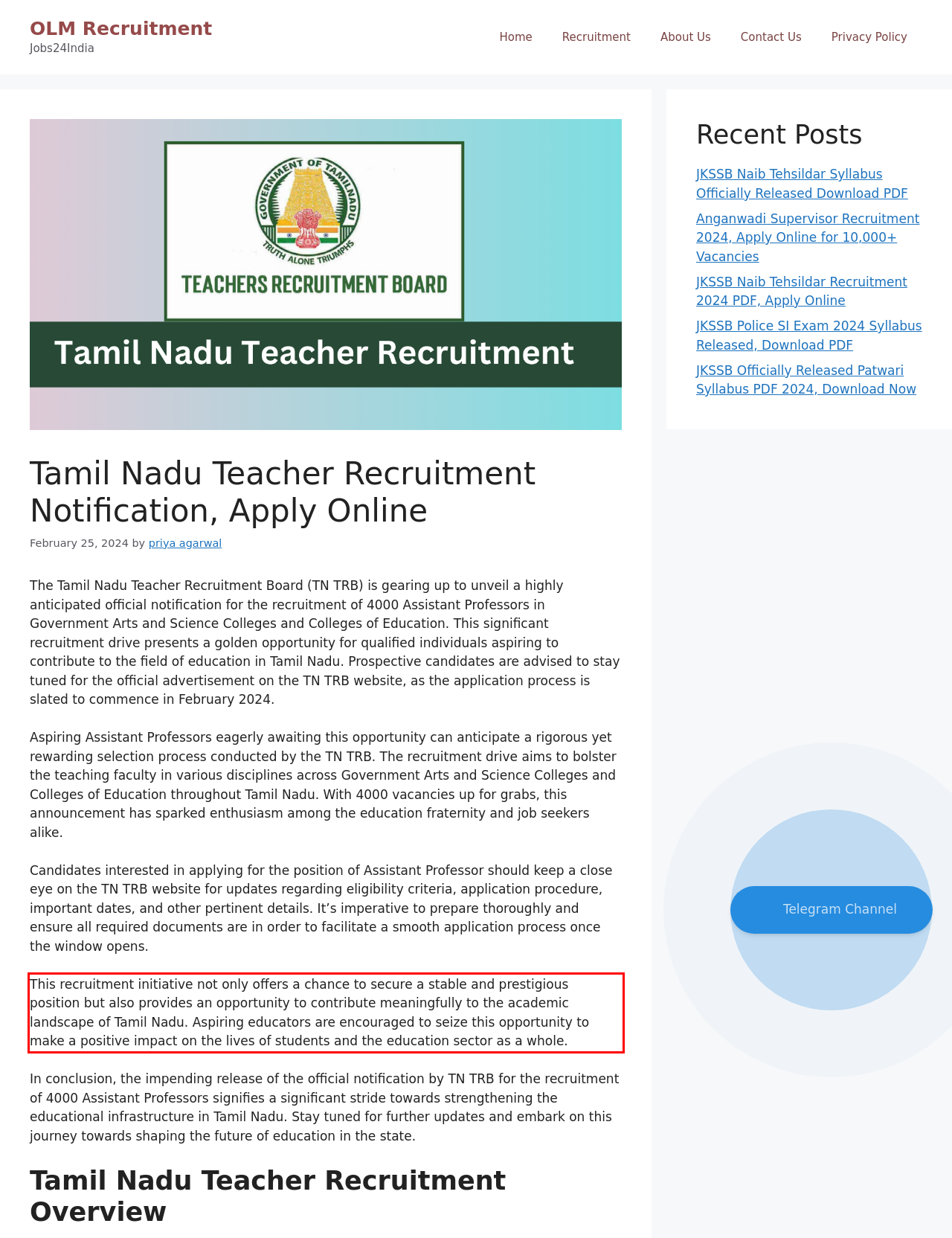Please analyze the screenshot of a webpage and extract the text content within the red bounding box using OCR.

This recruitment initiative not only offers a chance to secure a stable and prestigious position but also provides an opportunity to contribute meaningfully to the academic landscape of Tamil Nadu. Aspiring educators are encouraged to seize this opportunity to make a positive impact on the lives of students and the education sector as a whole.